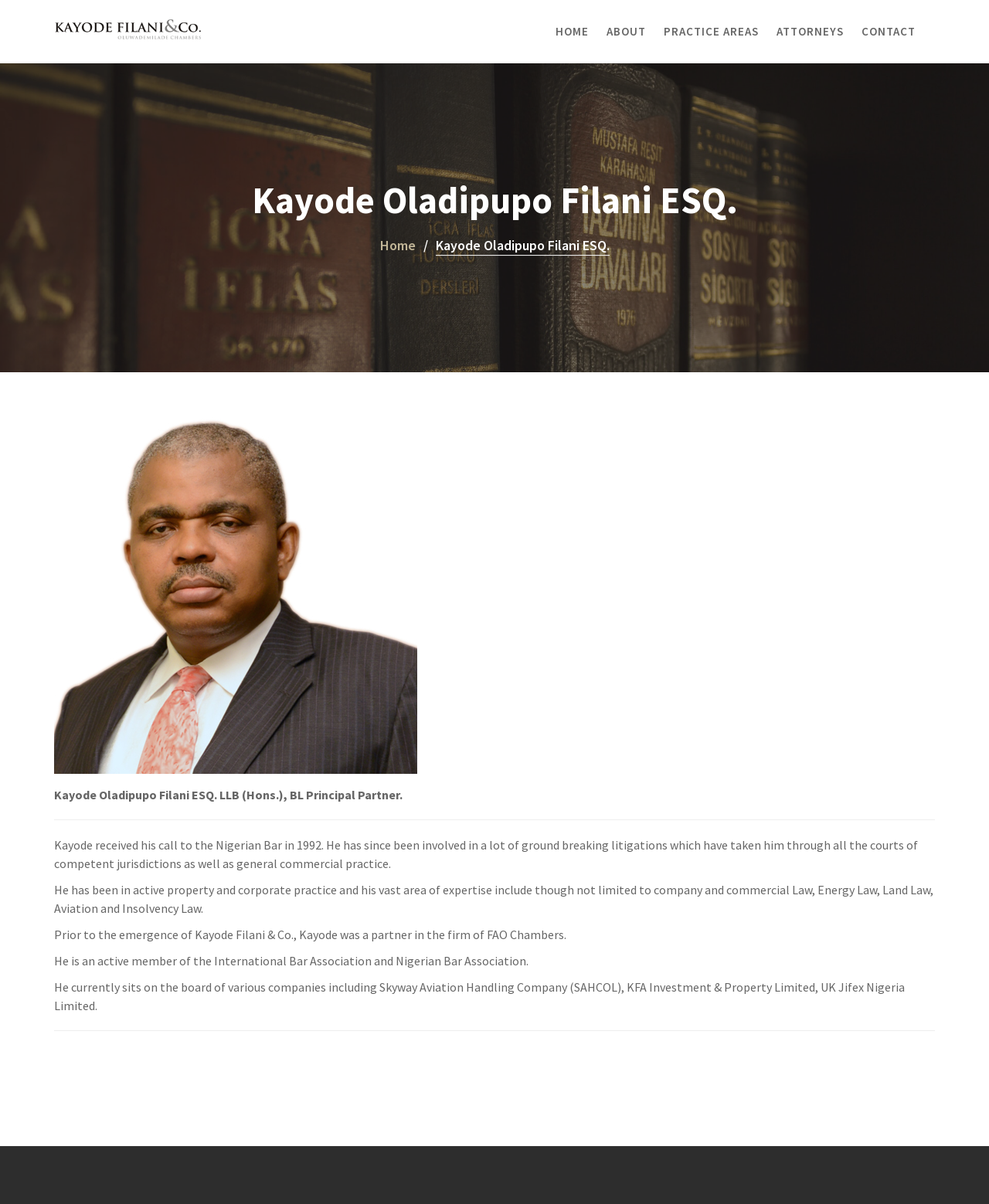Please answer the following question using a single word or phrase: What is the name of the principal partner?

Kayode Oladipupo Filani ESQ.